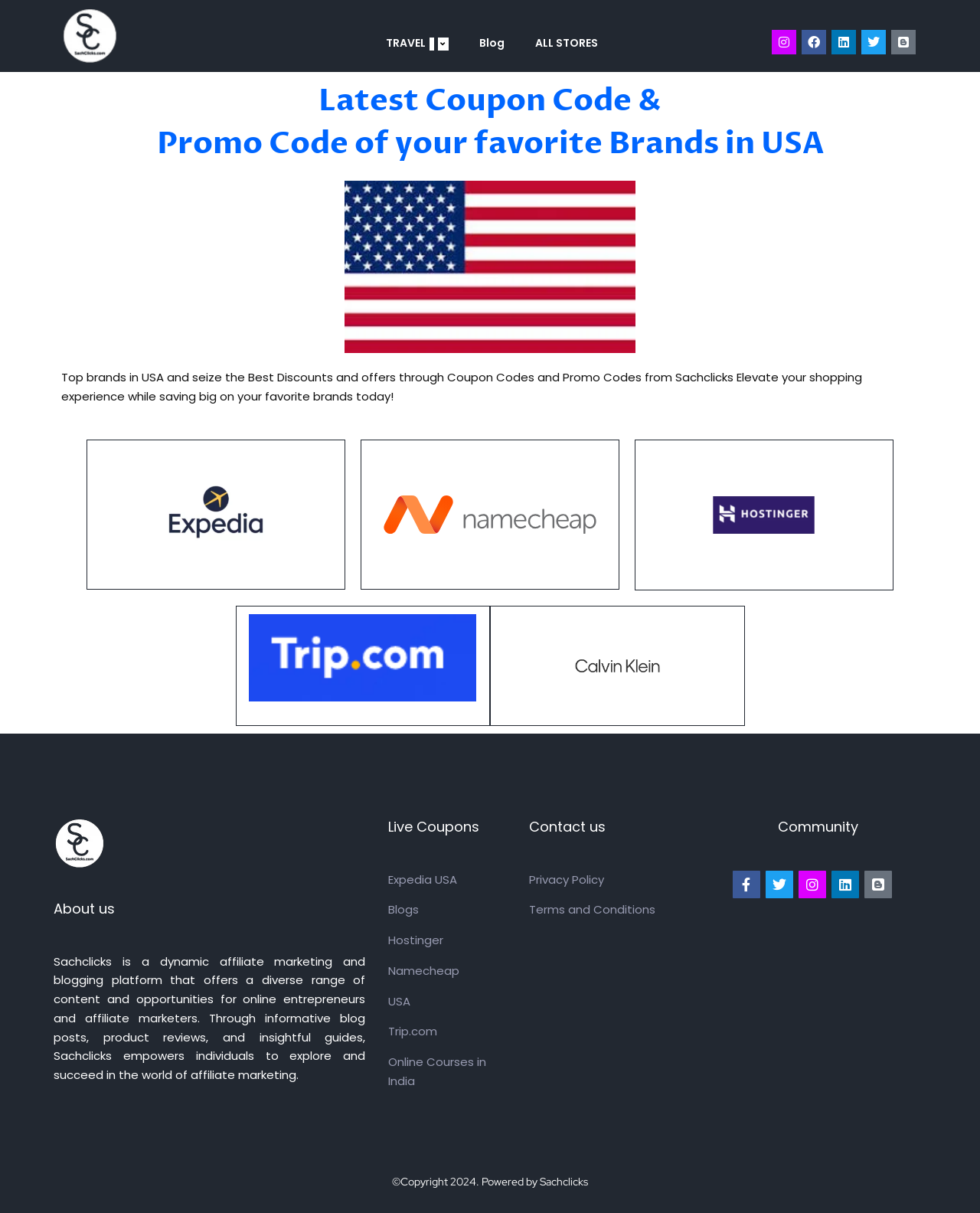Locate the bounding box coordinates of the clickable element to fulfill the following instruction: "Visit ALL STORES". Provide the coordinates as four float numbers between 0 and 1 in the format [left, top, right, bottom].

[0.53, 0.02, 0.626, 0.051]